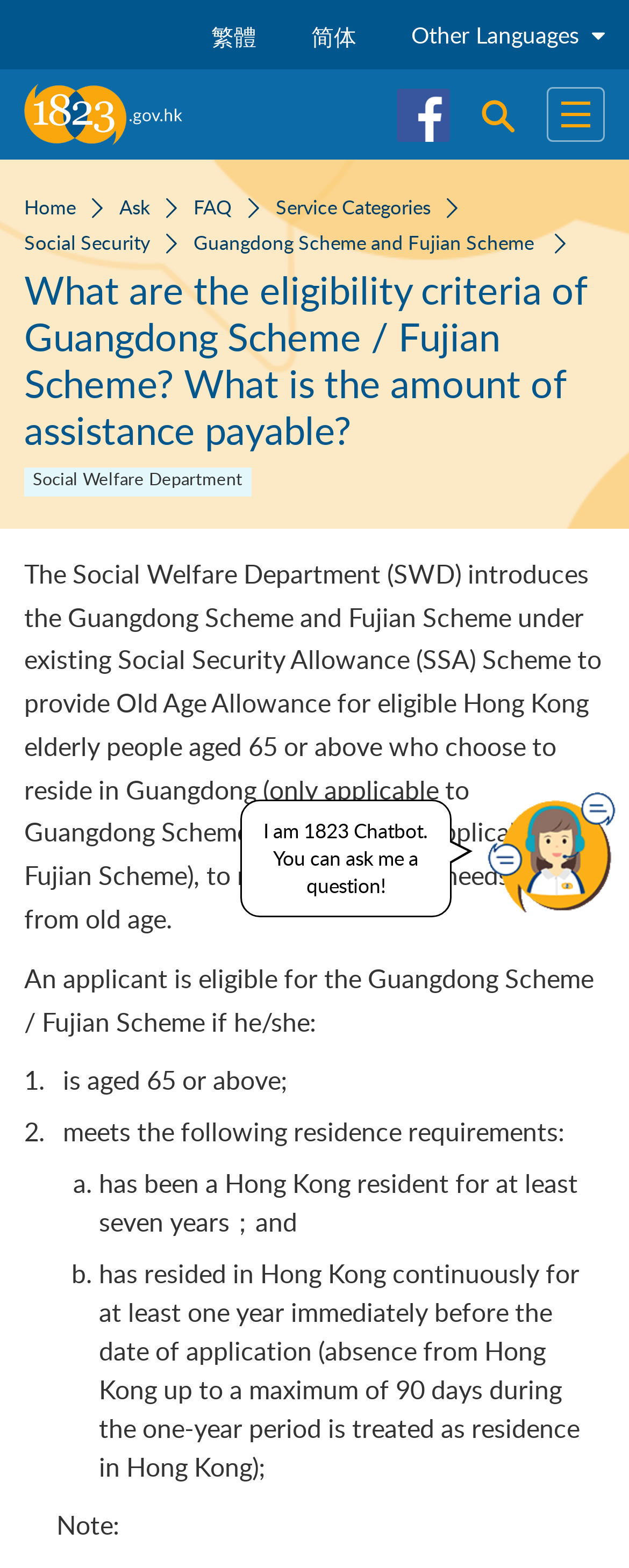Identify the bounding box coordinates of the section that should be clicked to achieve the task described: "Go to home page".

None